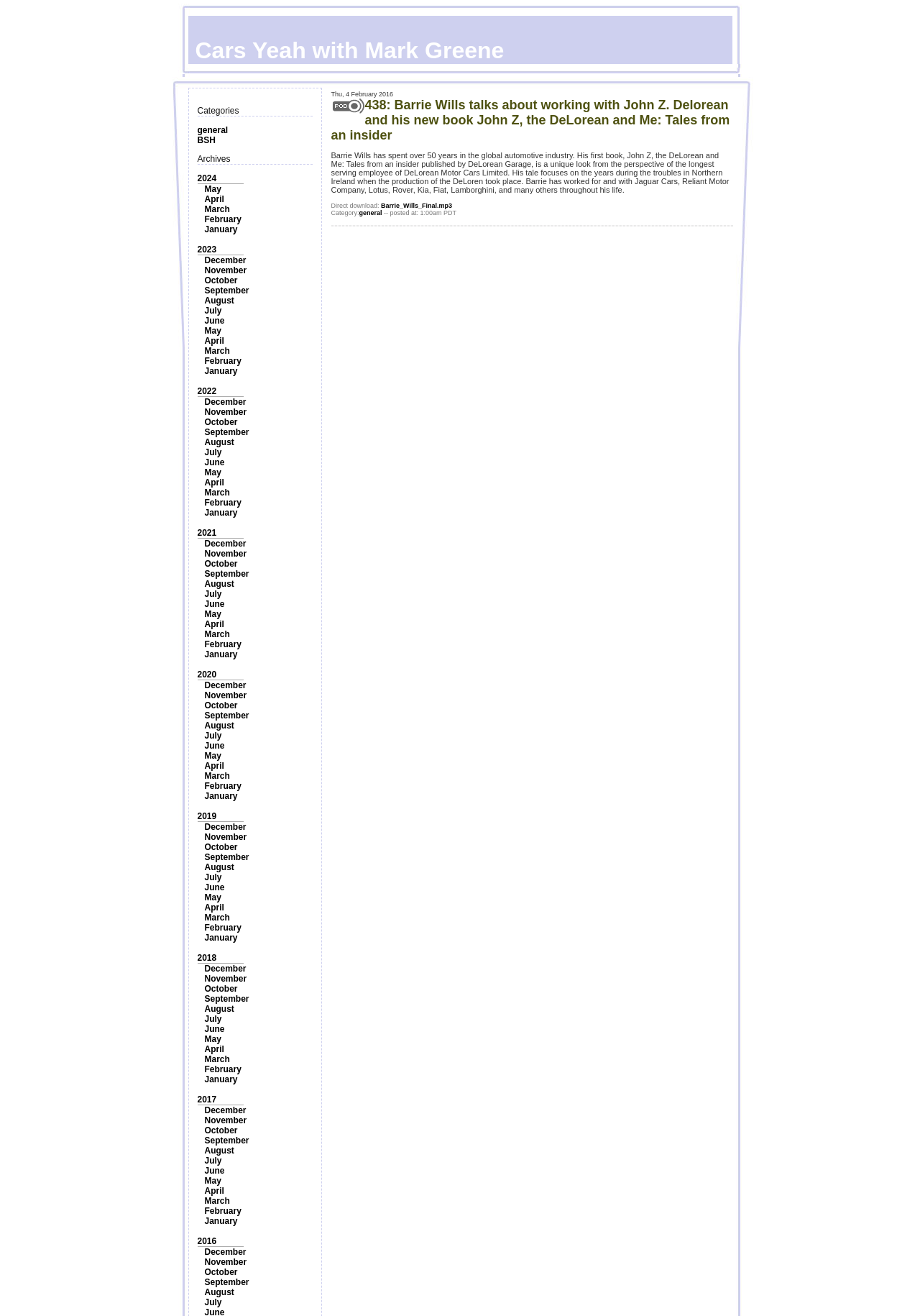Reply to the question below using a single word or brief phrase:
What is the category of the current webpage?

Cars